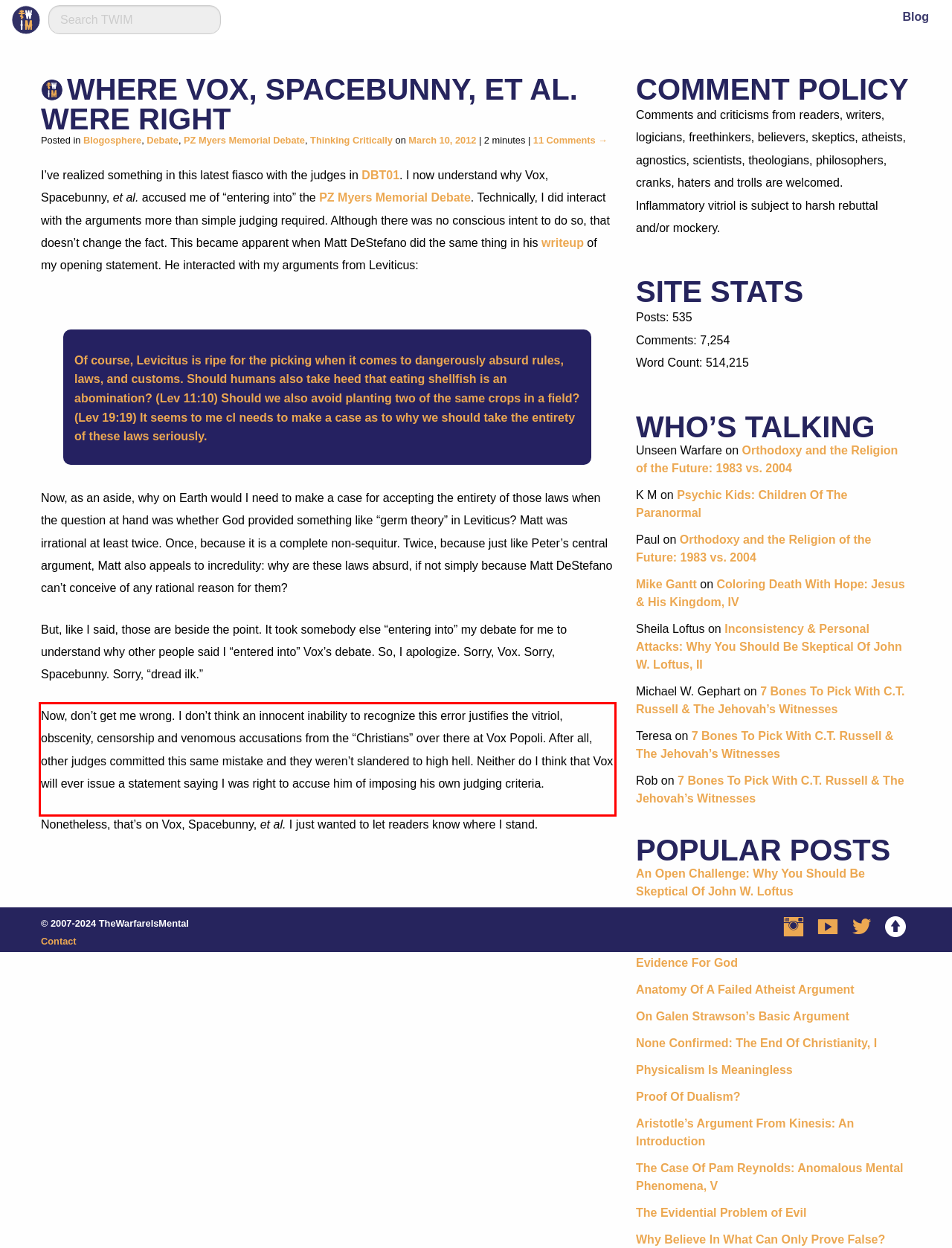View the screenshot of the webpage and identify the UI element surrounded by a red bounding box. Extract the text contained within this red bounding box.

Now, don’t get me wrong. I don’t think an innocent inability to recognize this error justifies the vitriol, obscenity, censorship and venomous accusations from the “Christians” over there at Vox Popoli. After all, other judges committed this same mistake and they weren’t slandered to high hell. Neither do I think that Vox will ever issue a statement saying I was right to accuse him of imposing his own judging criteria.